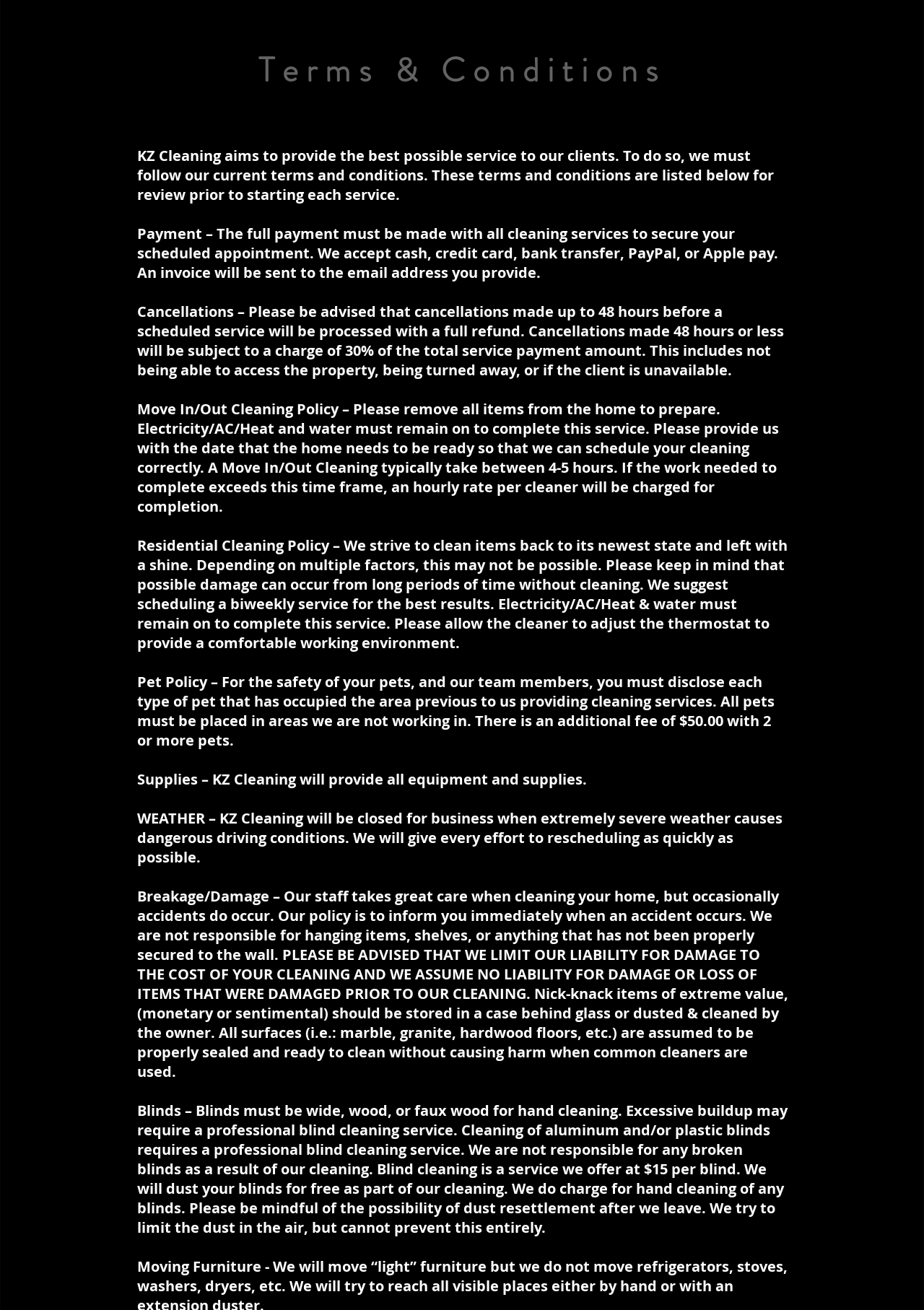Bounding box coordinates must be specified in the format (top-left x, top-left y, bottom-right x, bottom-right y). All values should be floating point numbers between 0 and 1. What are the bounding box coordinates of the UI element described as: Contact

[0.628, 0.0, 0.883, 0.022]